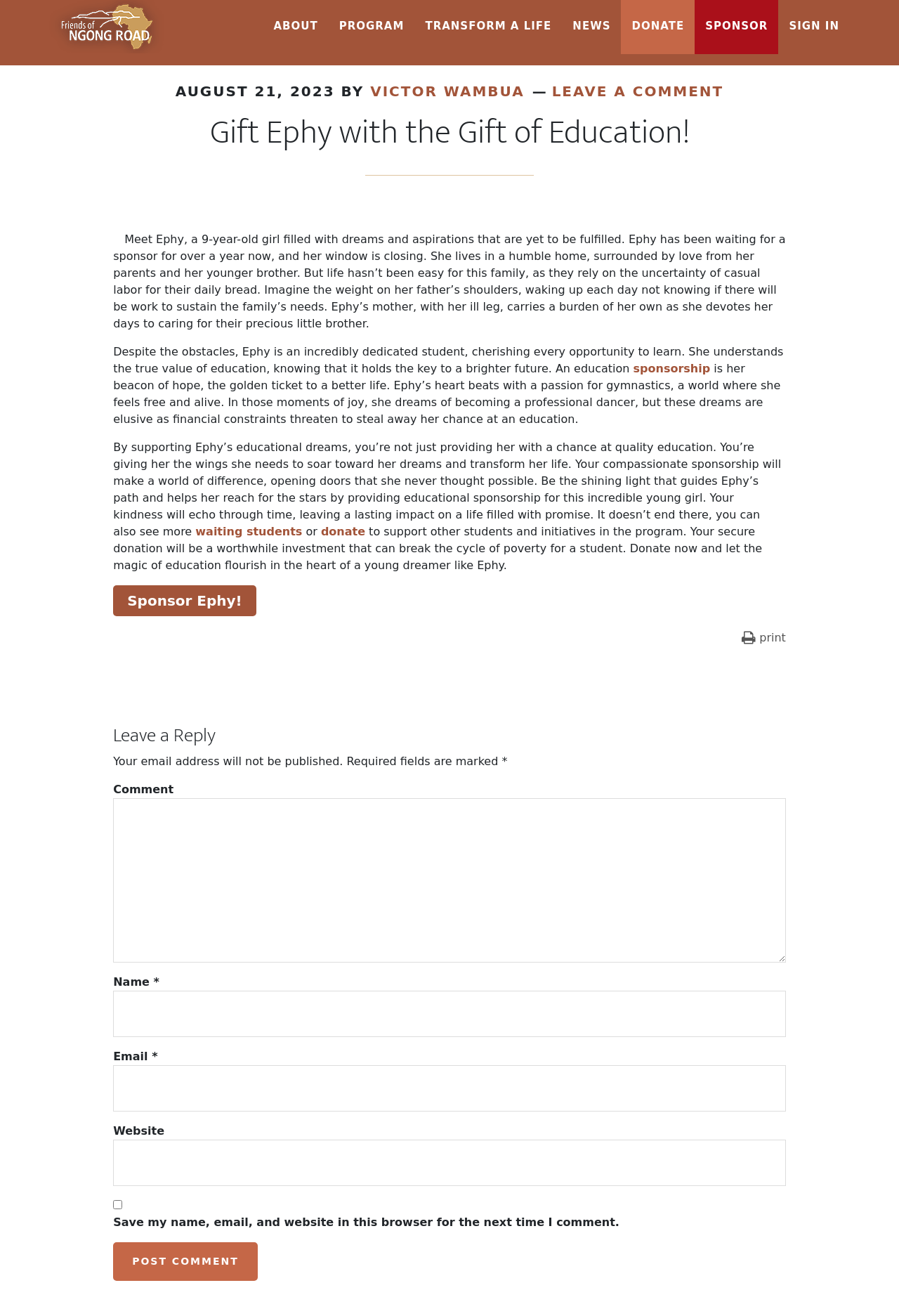Please identify the bounding box coordinates of the element's region that needs to be clicked to fulfill the following instruction: "Click on the 'Sponsor Ephy!' link". The bounding box coordinates should consist of four float numbers between 0 and 1, i.e., [left, top, right, bottom].

[0.126, 0.445, 0.285, 0.468]